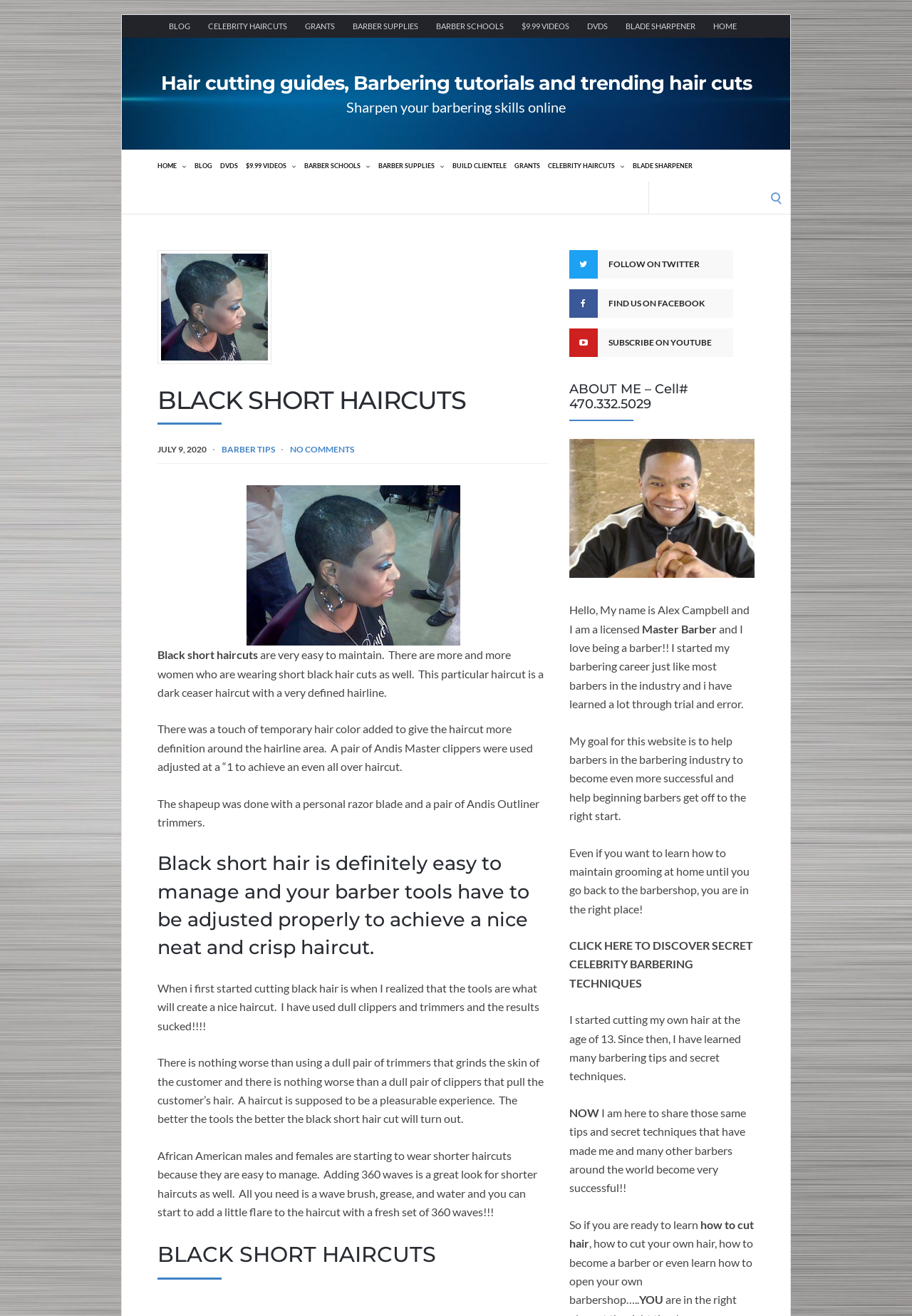Find the bounding box coordinates of the element to click in order to complete this instruction: "Find us on Facebook". The bounding box coordinates must be four float numbers between 0 and 1, denoted as [left, top, right, bottom].

[0.624, 0.195, 0.804, 0.217]